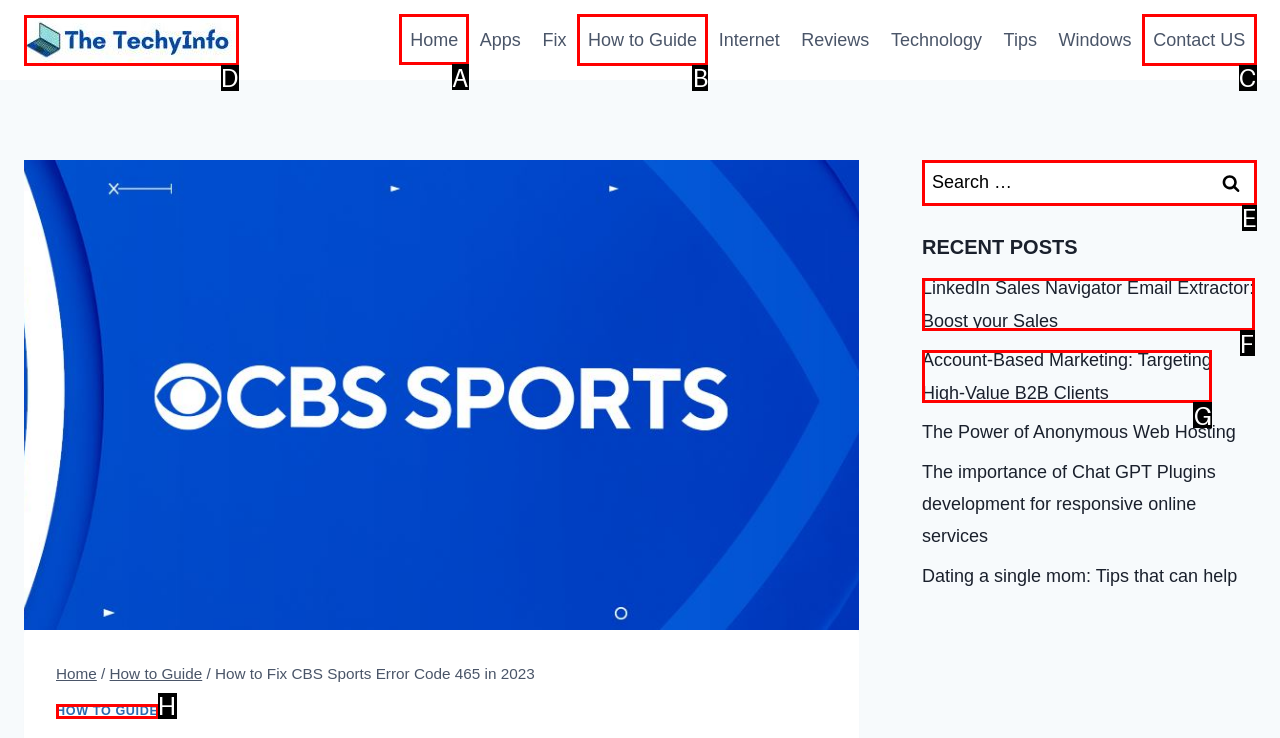Determine which HTML element to click to execute the following task: go to home page Answer with the letter of the selected option.

A